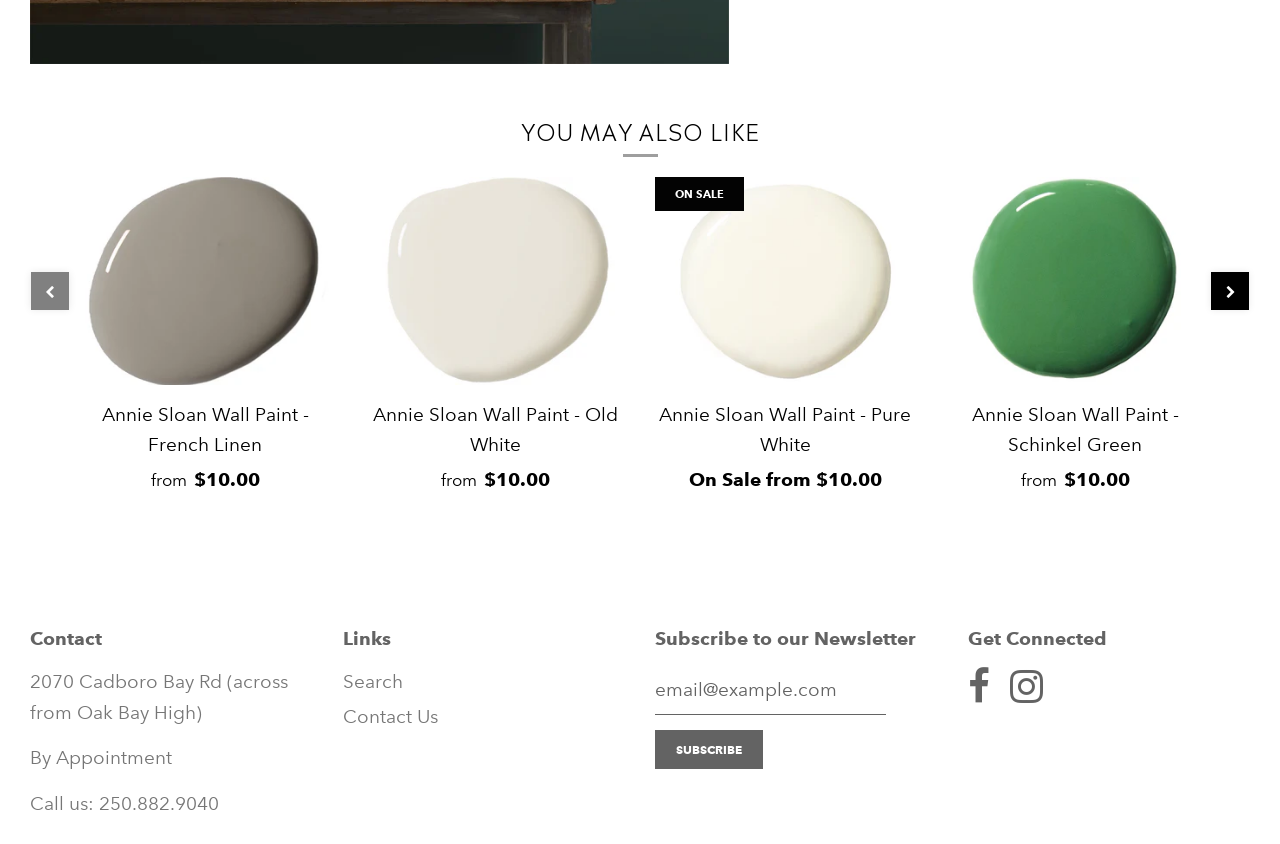Find the bounding box coordinates for the area that should be clicked to accomplish the instruction: "Enter email address in the newsletter subscription field".

[0.512, 0.791, 0.692, 0.847]